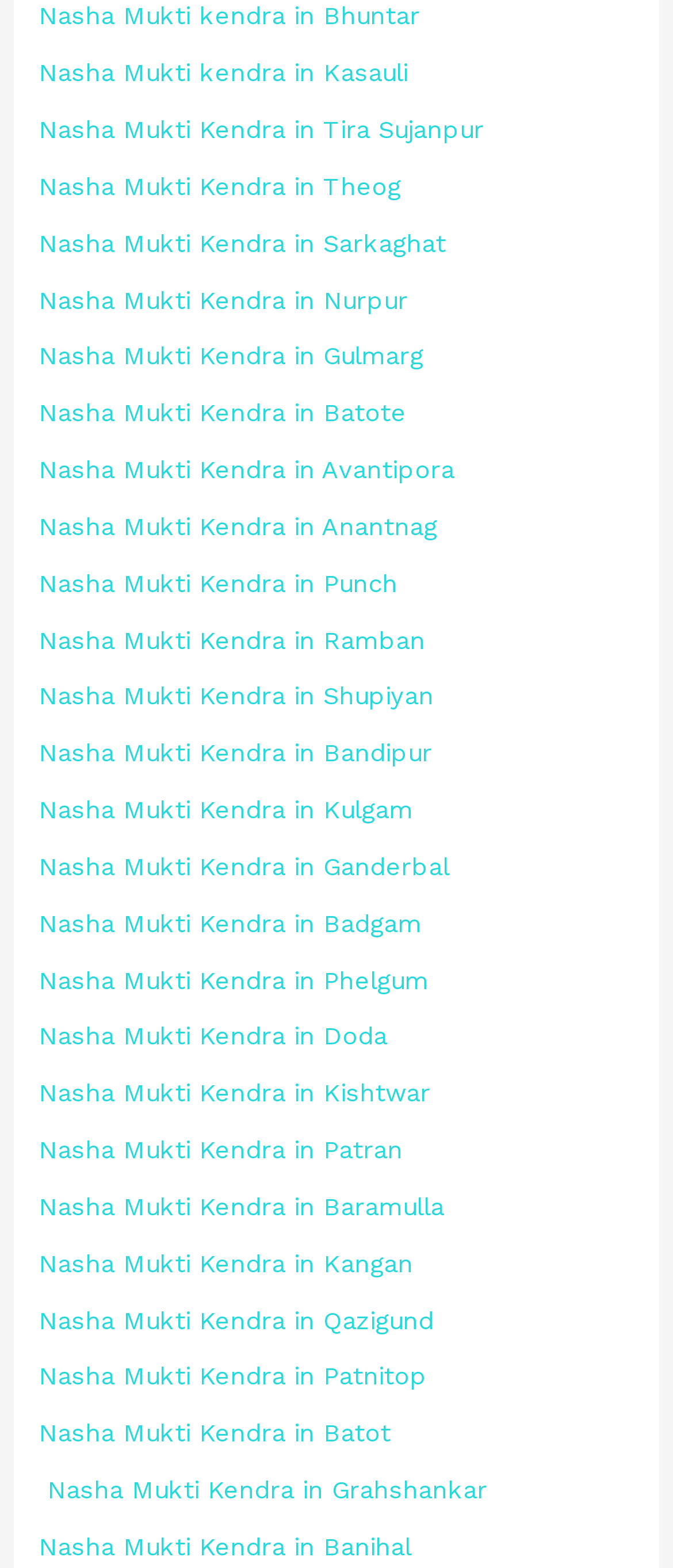Locate the UI element that matches the description Nasha Mukti Kendra in Batote in the webpage screenshot. Return the bounding box coordinates in the format (top-left x, top-left y, bottom-right x, bottom-right y), with values ranging from 0 to 1.

[0.058, 0.254, 0.604, 0.273]